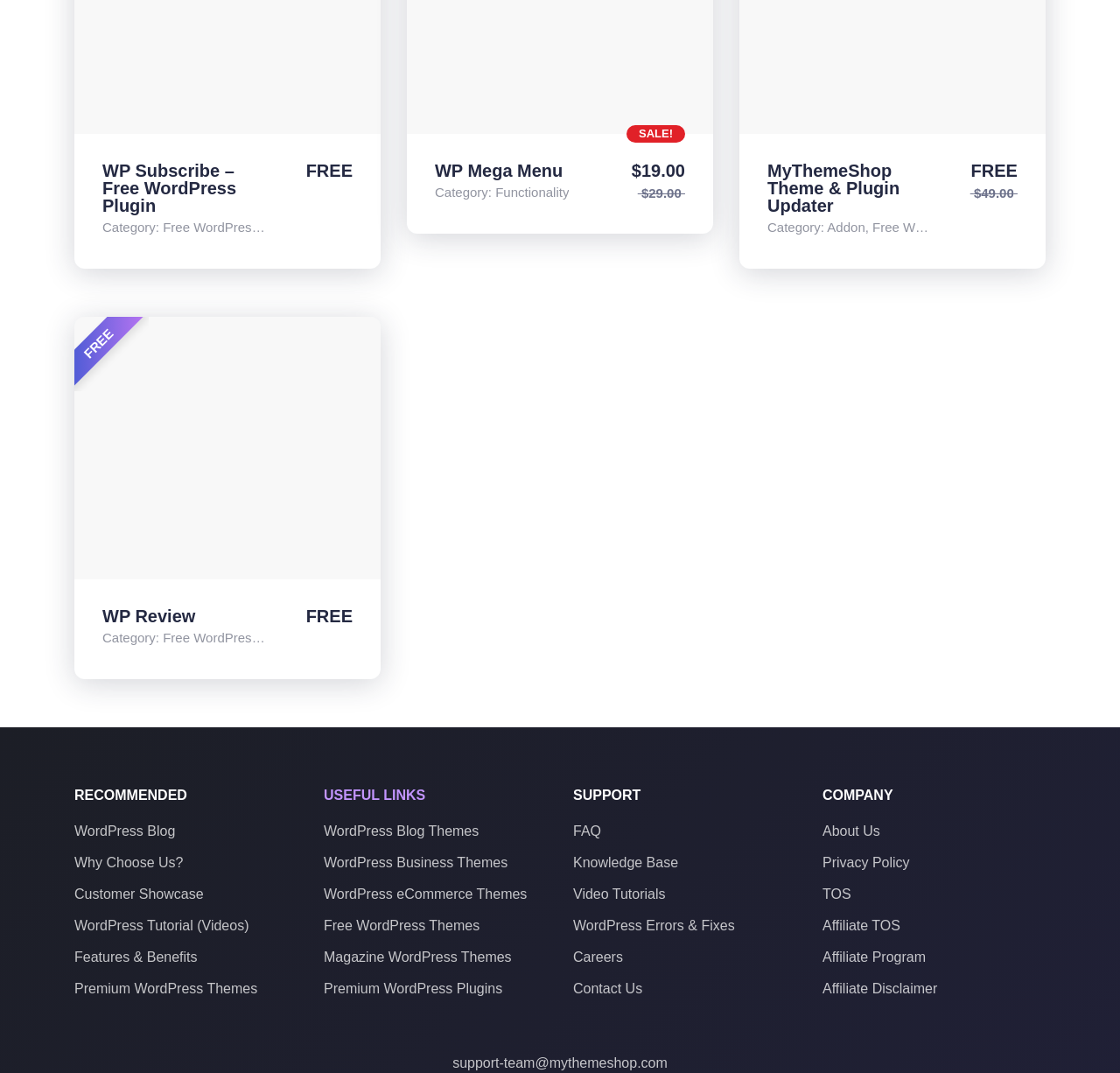What is the price of WP Mega Menu?
Could you give a comprehensive explanation in response to this question?

I found the price of WP Mega Menu by looking at the StaticText element with the text '$29.00'.